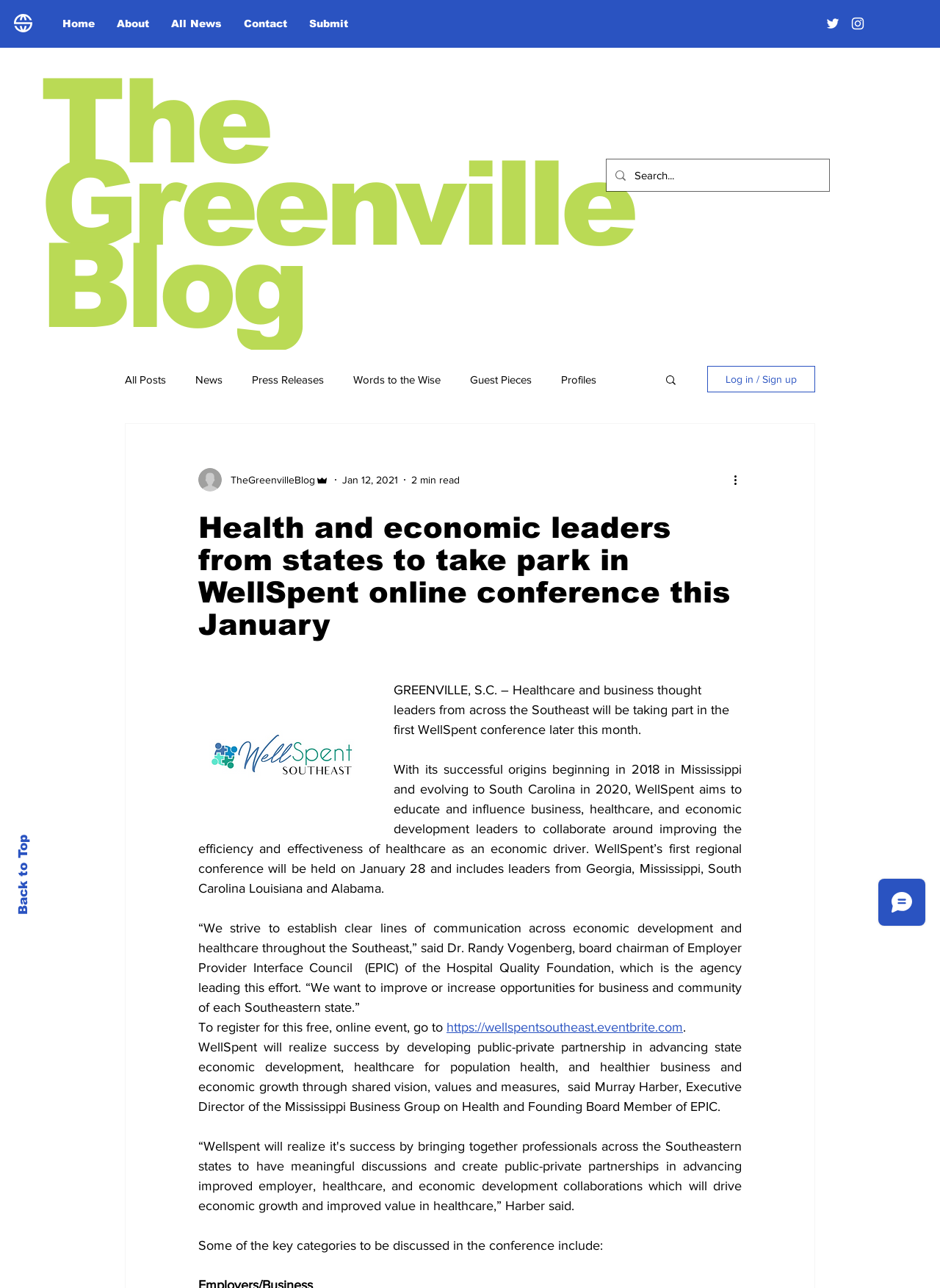Identify the primary heading of the webpage and provide its text.

Health and economic leaders from states to take park in WellSpent online conference this January